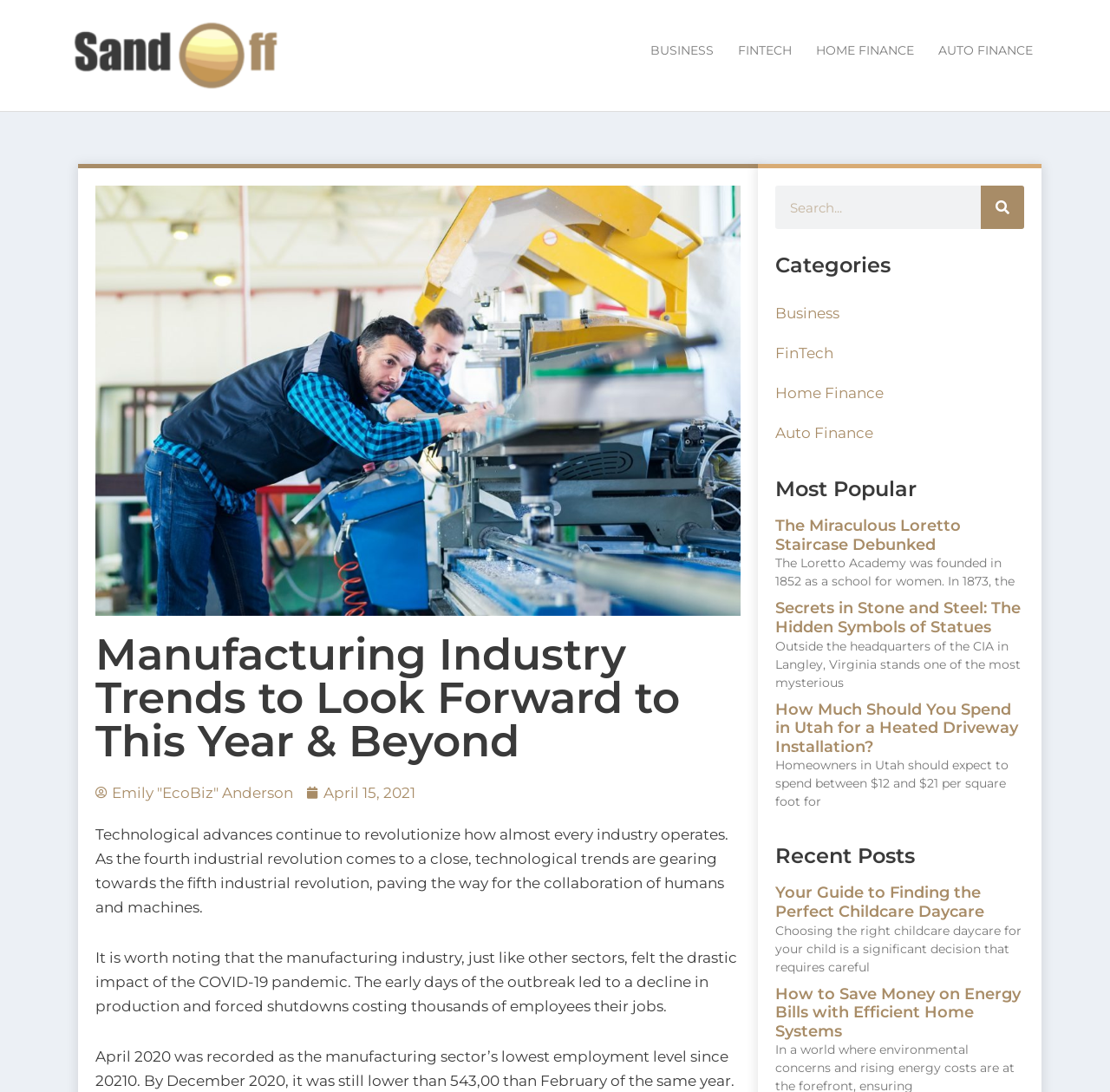Please extract the webpage's main title and generate its text content.

Manufacturing Industry Trends to Look Forward to This Year & Beyond